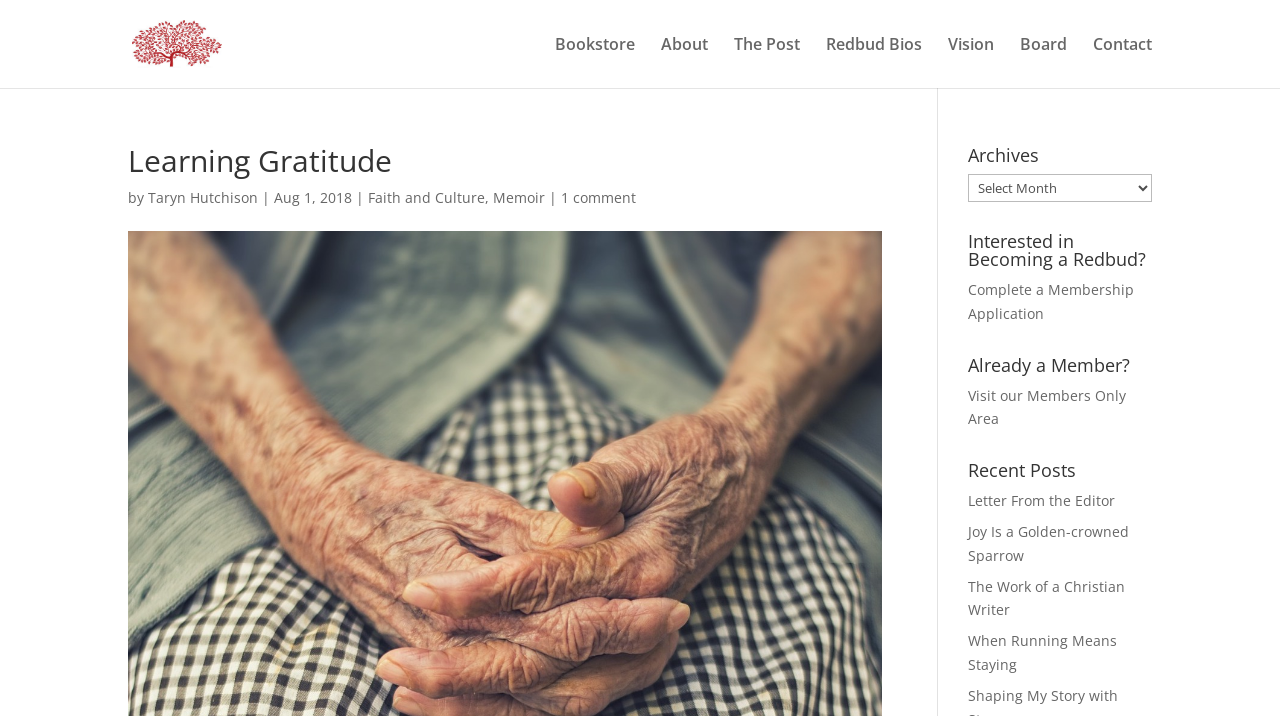How many comments does the article have?
Identify the answer in the screenshot and reply with a single word or phrase.

1 comment